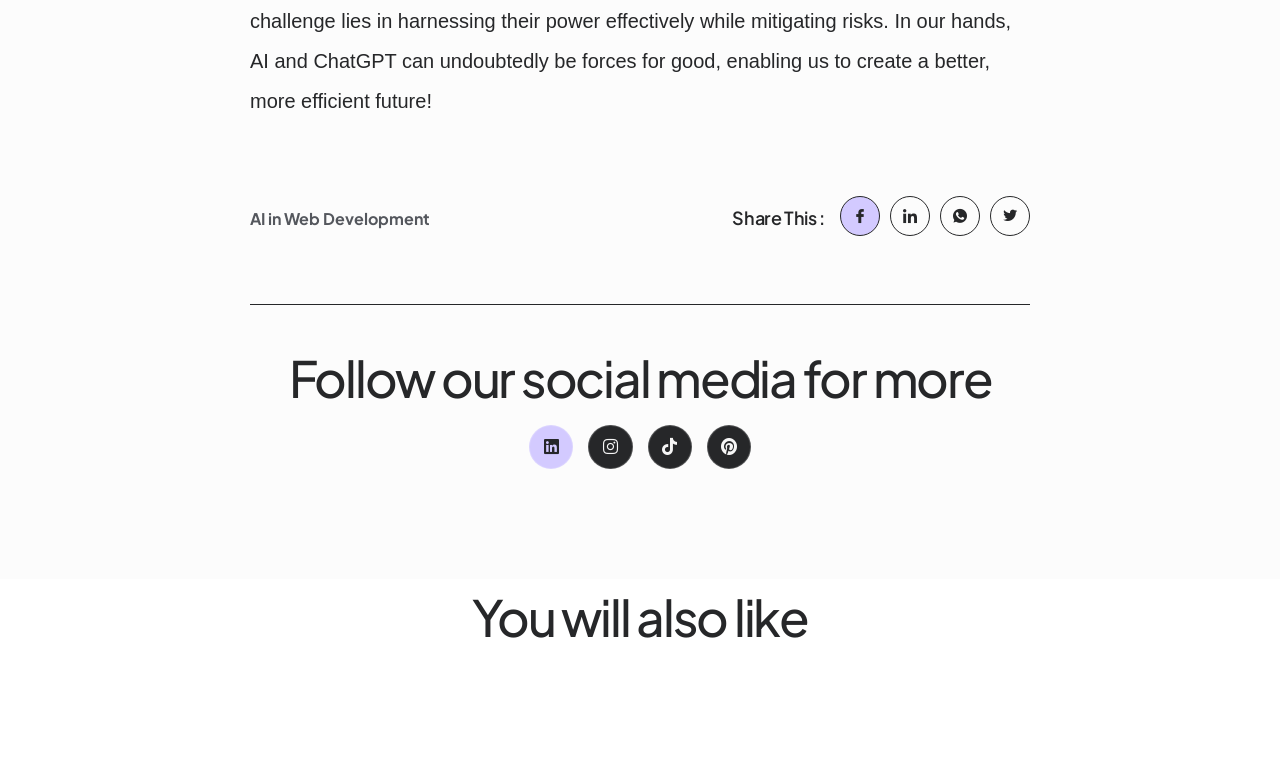Predict the bounding box of the UI element based on this description: "AI in Web Development".

[0.195, 0.274, 0.336, 0.301]